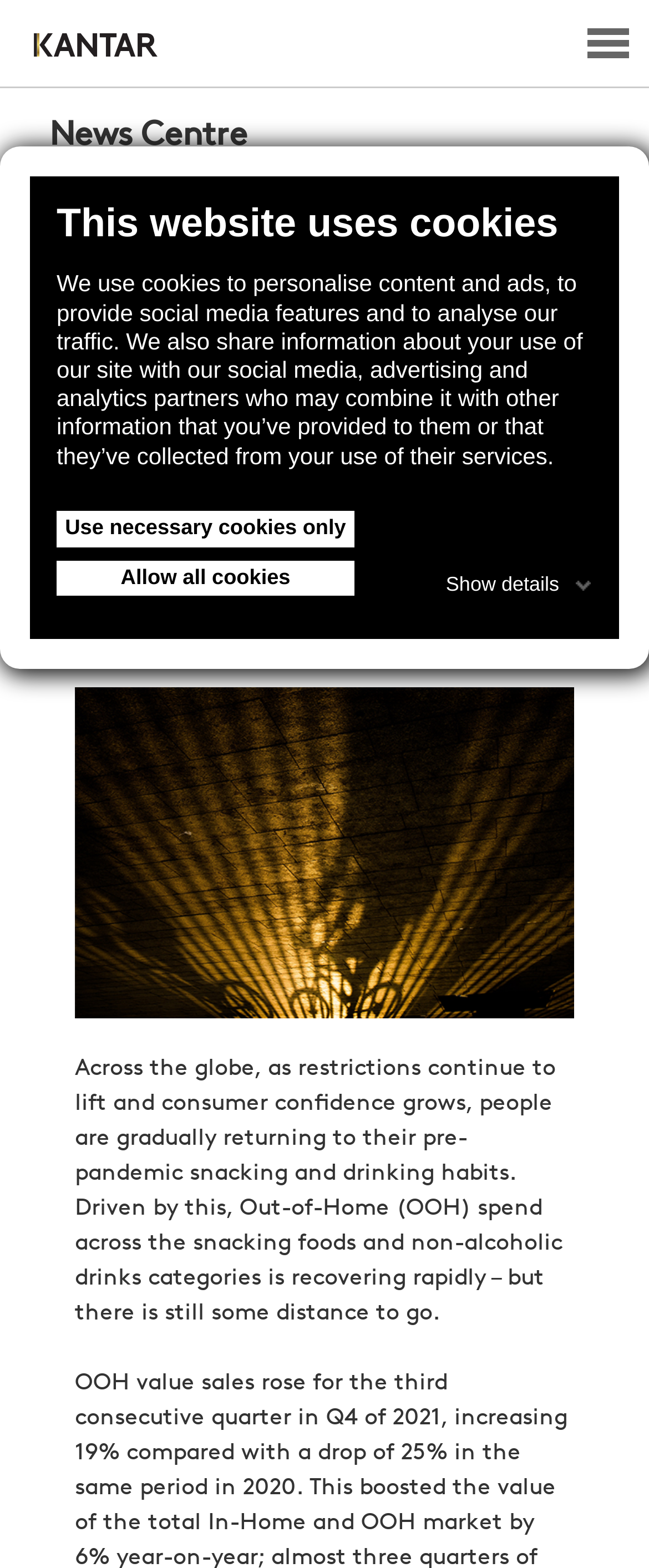Can you find the bounding box coordinates for the element to click on to achieve the instruction: "Share the report"?

[0.115, 0.411, 0.21, 0.427]